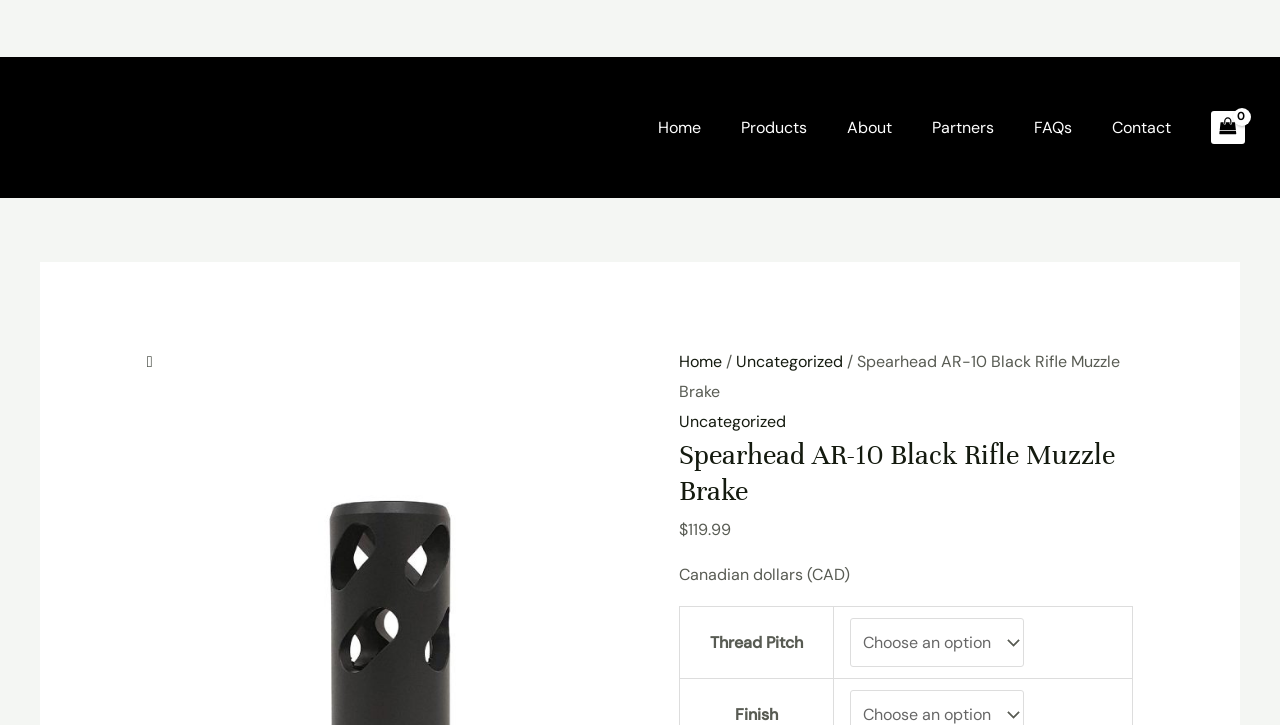What is the thread pitch of the muzzle brake?
Refer to the screenshot and answer in one word or phrase.

Unknown